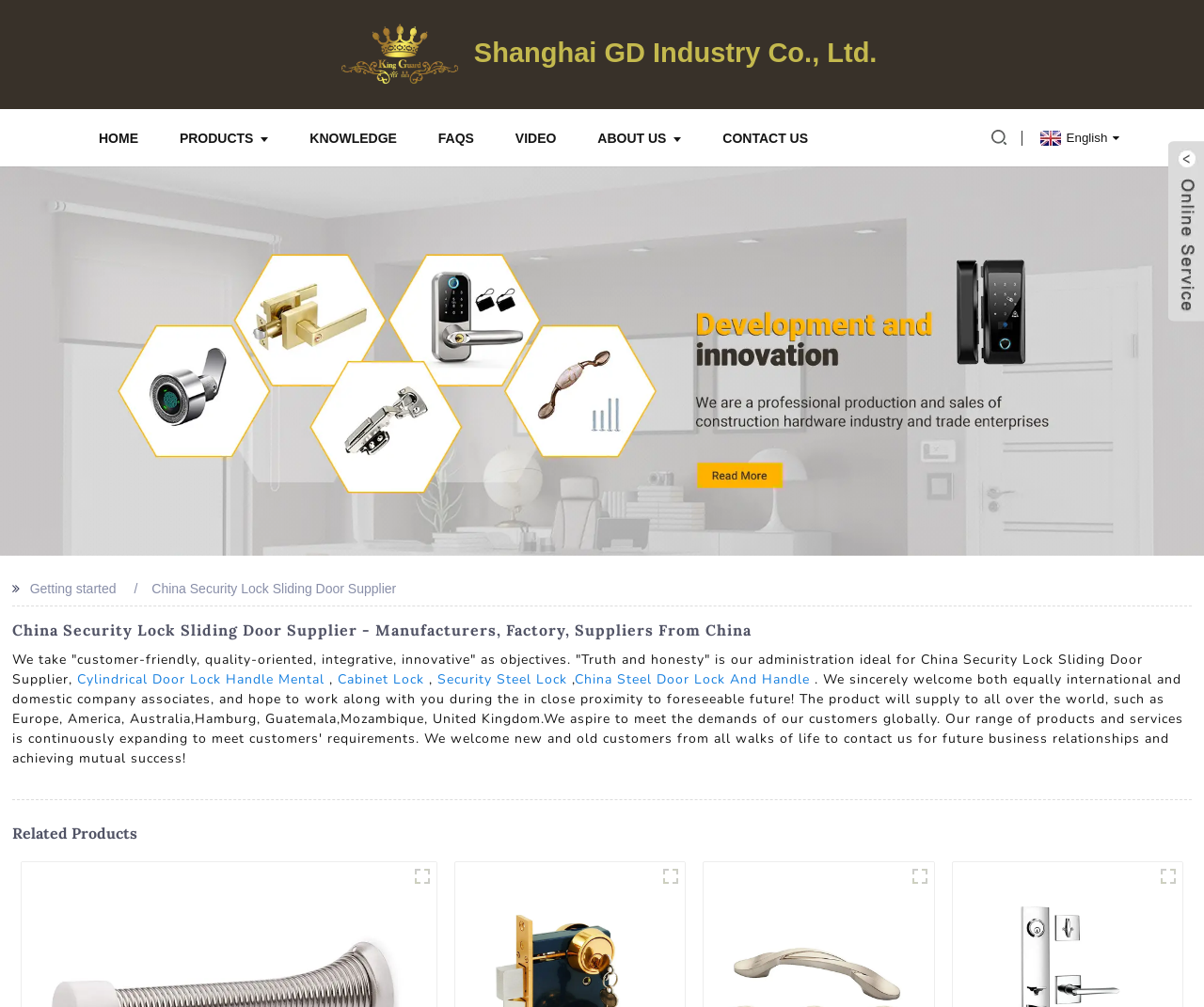How many main navigation links are there?
Could you give a comprehensive explanation in response to this question?

There are six main navigation links at the top of the webpage, which are 'HOME', 'PRODUCTS', 'KNOWLEDGE', 'FAQS', 'VIDEO', and 'CONTACT US'.